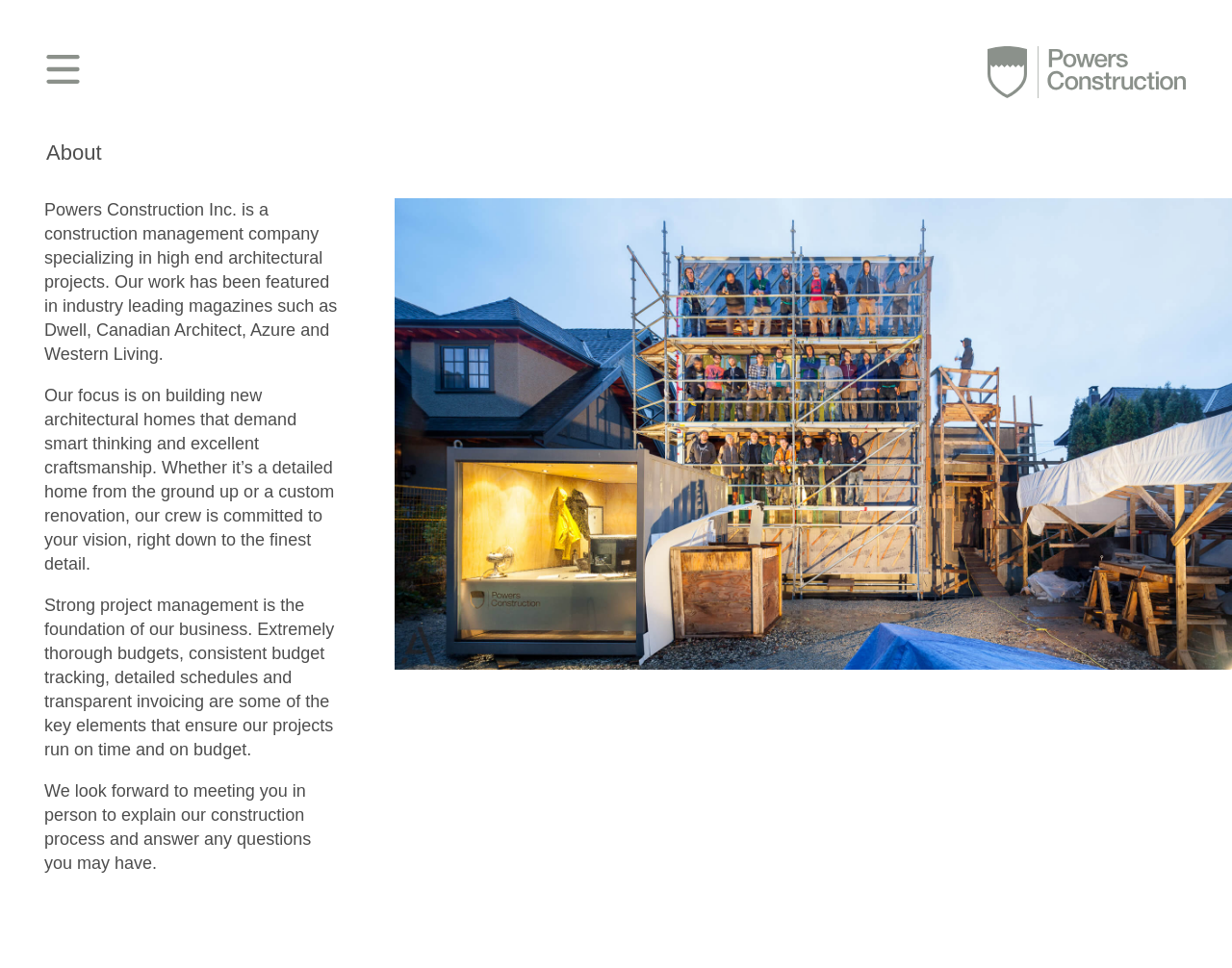How many images are there at the top? Refer to the image and provide a one-word or short phrase answer.

2